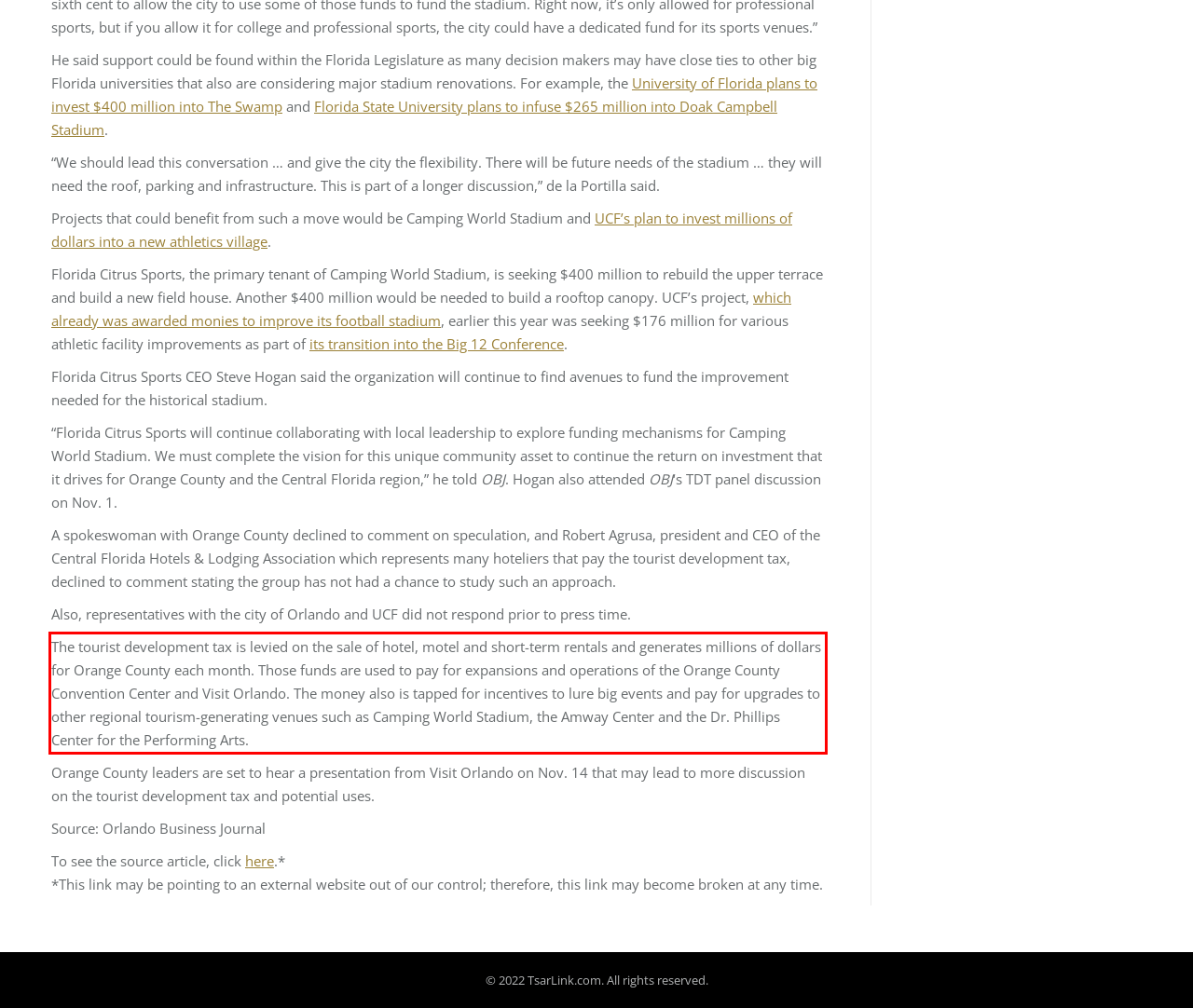Please examine the webpage screenshot and extract the text within the red bounding box using OCR.

The tourist development tax is levied on the sale of hotel, motel and short-term rentals and generates millions of dollars for Orange County each month. Those funds are used to pay for expansions and operations of the Orange County Convention Center and Visit Orlando. The money also is tapped for incentives to lure big events and pay for upgrades to other regional tourism-generating venues such as Camping World Stadium, the Amway Center and the Dr. Phillips Center for the Performing Arts.